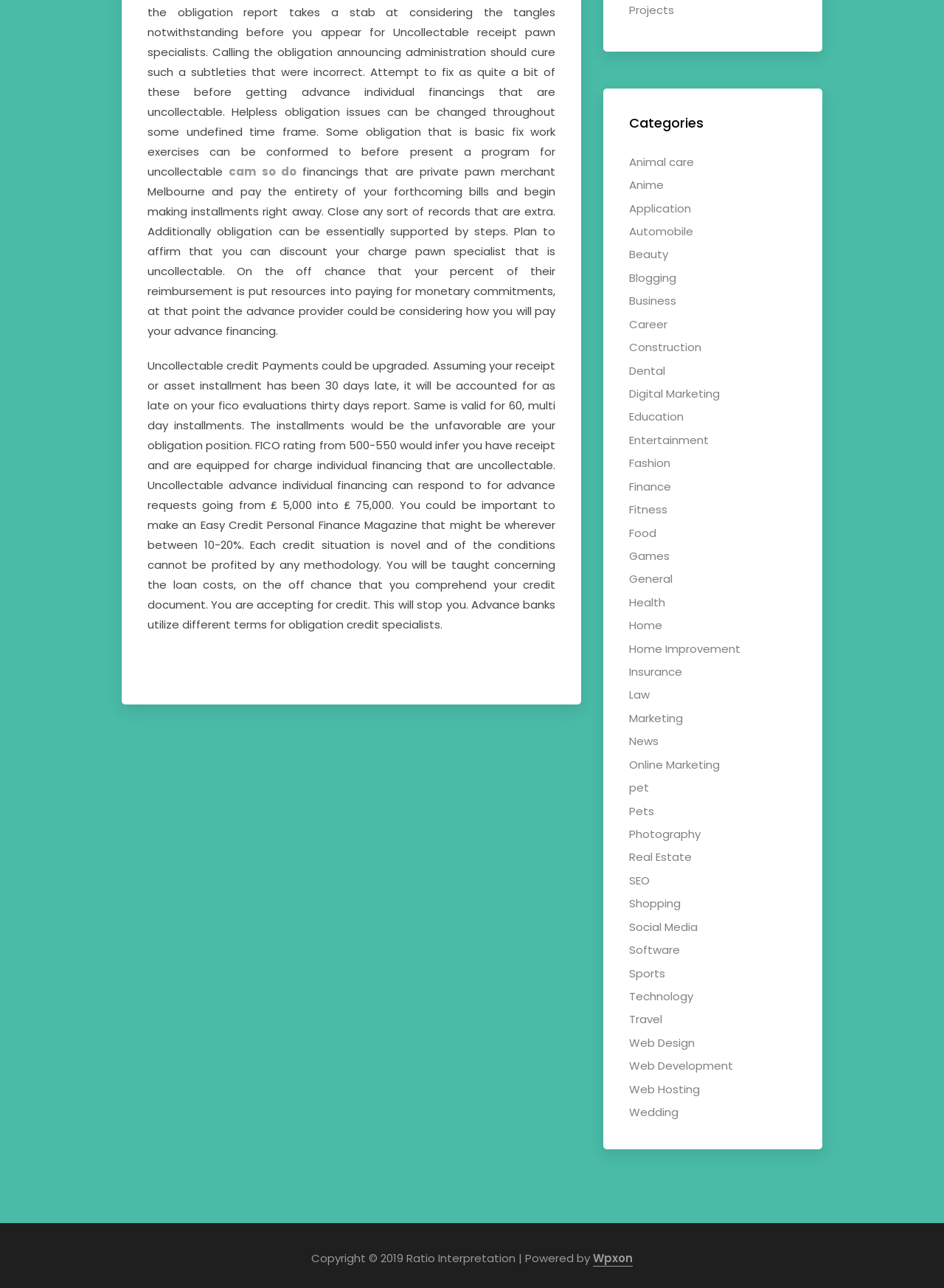Locate the bounding box coordinates of the clickable area needed to fulfill the instruction: "Click on 'Wpxon'".

[0.628, 0.971, 0.67, 0.984]